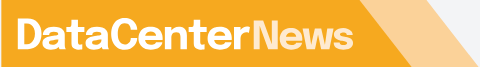Break down the image and provide a full description, noting any significant aspects.

The image features the logo of DataCenterNews, presented in a vibrant orange and yellow design, emphasizing its focus on news and information pertinent to cloud and data center decision-makers. The logo reads "DataCenterNews" in bold, modern typography, encapsulating the publication's role as a key resource in the Asia Pacific region for specialists in the industry. This visual representation aligns with the site's commitment to delivering specialist news, underscoring its authority and relevance in the ever-evolving cloud and data center landscape.